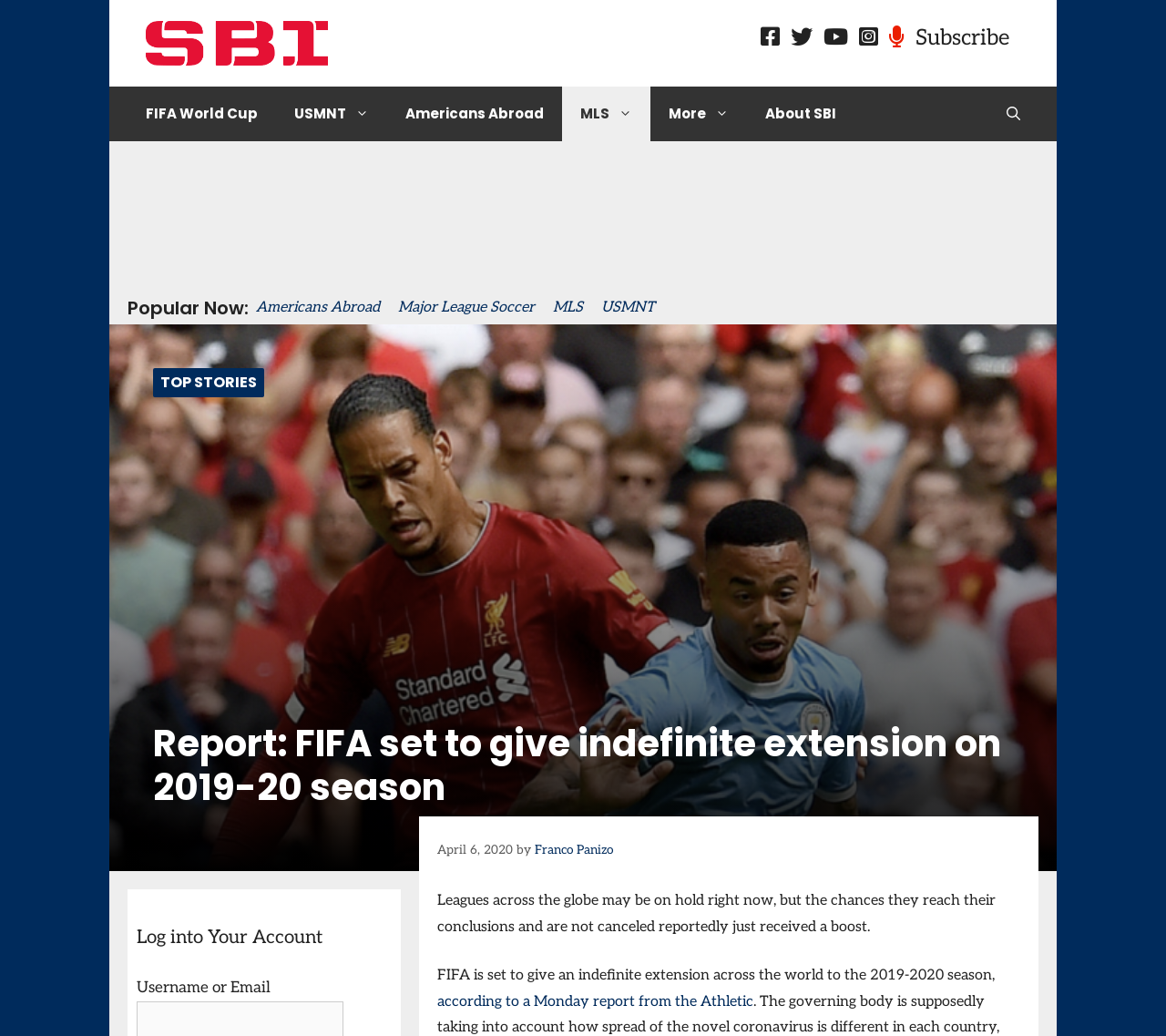Provide a single word or phrase to answer the given question: 
What are the popular topics on this website?

Americans Abroad, MLS, USMNT